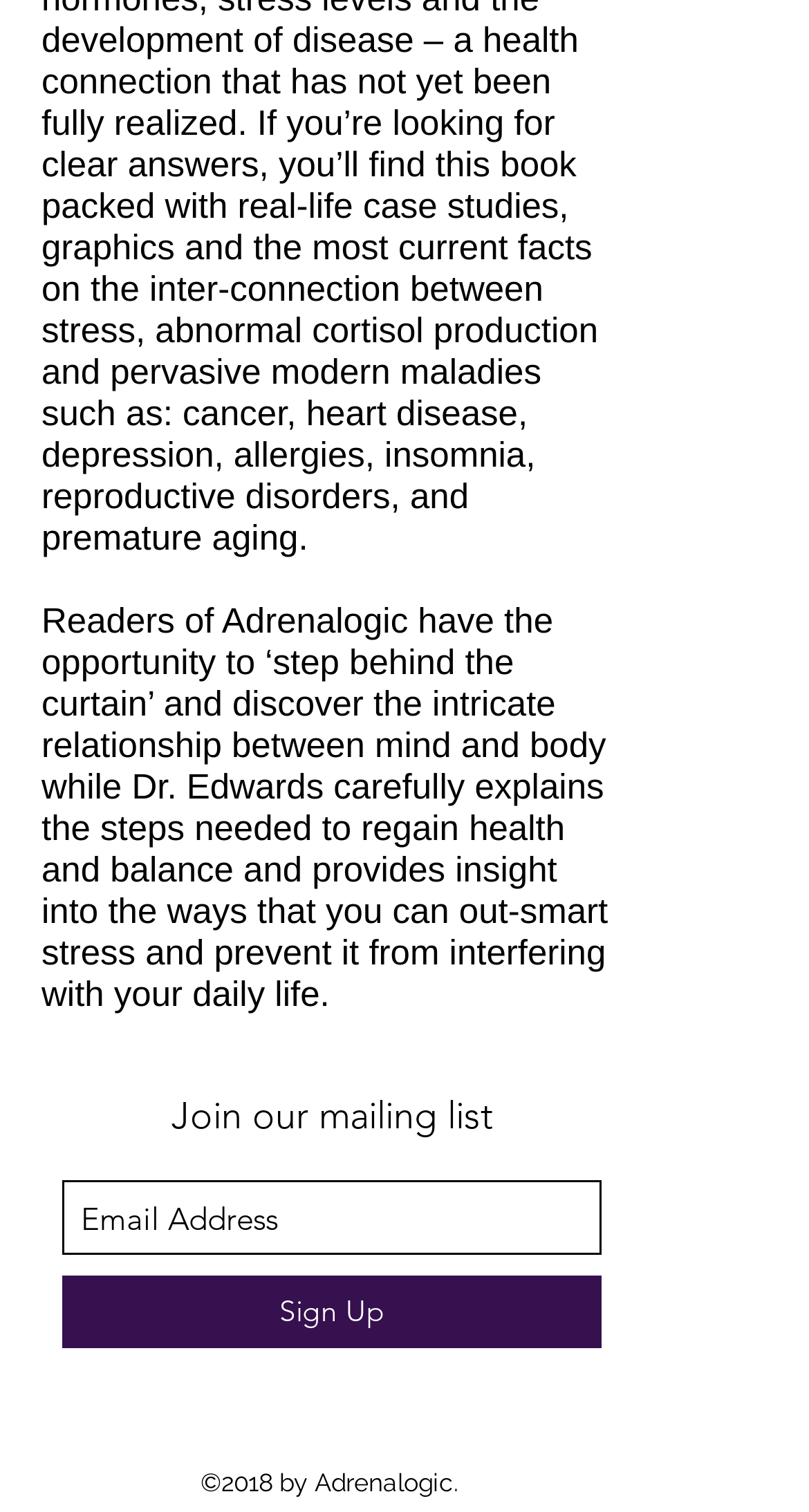What is the purpose of the slideshow region?
Refer to the image and answer the question using a single word or phrase.

Mailing list sign up